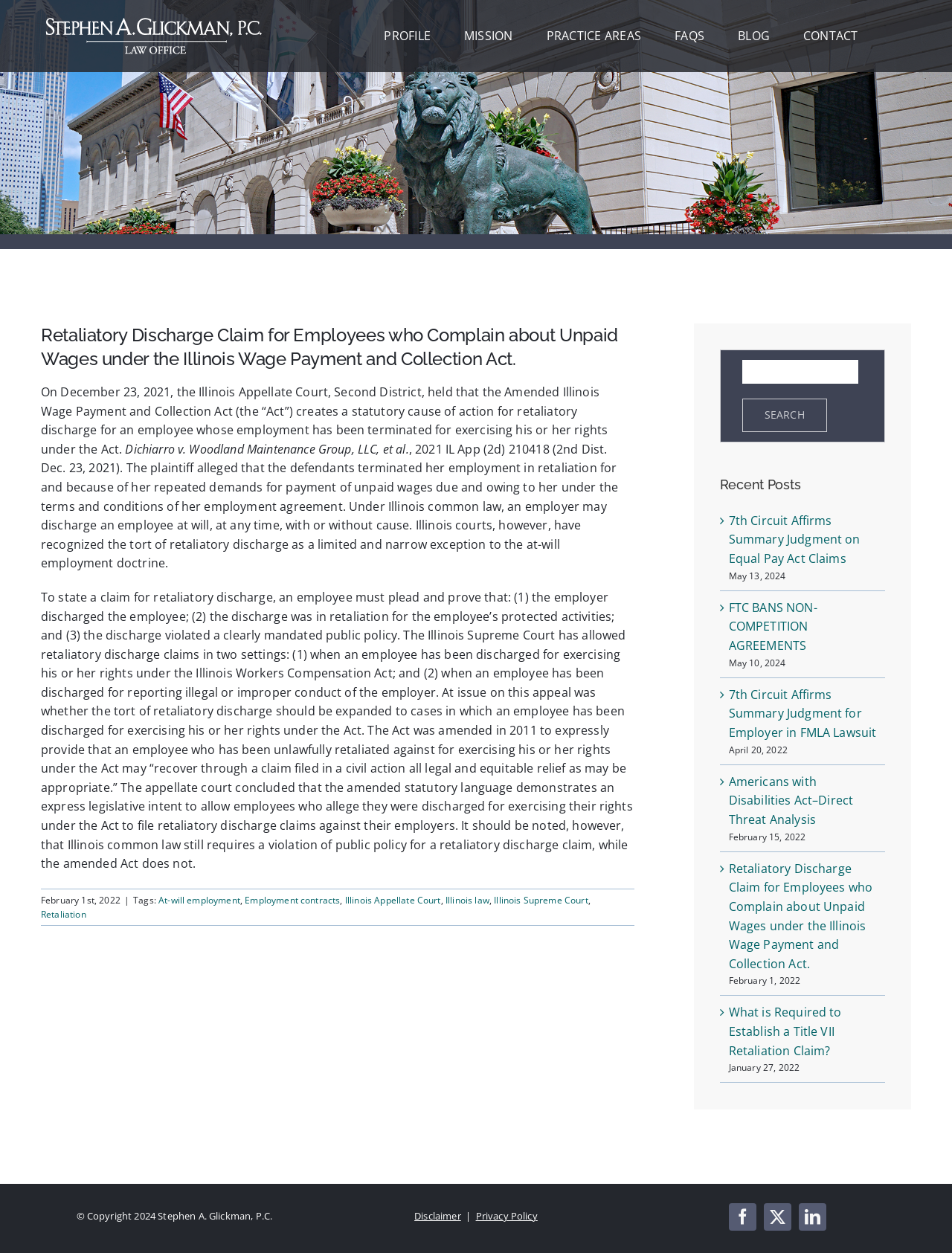Offer a meticulous description of the webpage's structure and content.

This webpage is about a law firm, Stephen A. Glickman, P.C., and specifically discusses a retaliatory discharge claim for employees who complain about unpaid wages under the Illinois Wage Payment and Collection Act. 

At the top of the page, there is a logo and a navigation menu with links to different sections of the website, including "PROFILE", "MISSION", "PRACTICE AREAS", "FAQS", "BLOG", and "CONTACT". 

Below the navigation menu, there is a main article section that takes up most of the page. The article has a heading that matches the title of the webpage and discusses a recent court case related to retaliatory discharge claims. The text is divided into several paragraphs, with some highlighted keywords and phrases. 

To the right of the article, there is a complementary section that contains a search box and a "Recent Posts" section. The "Recent Posts" section lists several links to other articles on the website, each with a brief description and a date. 

At the very bottom of the page, there is a footer section that contains copyright information, links to a disclaimer and privacy policy, and social media links. There is also a "Go to Top" link at the bottom right corner of the page.